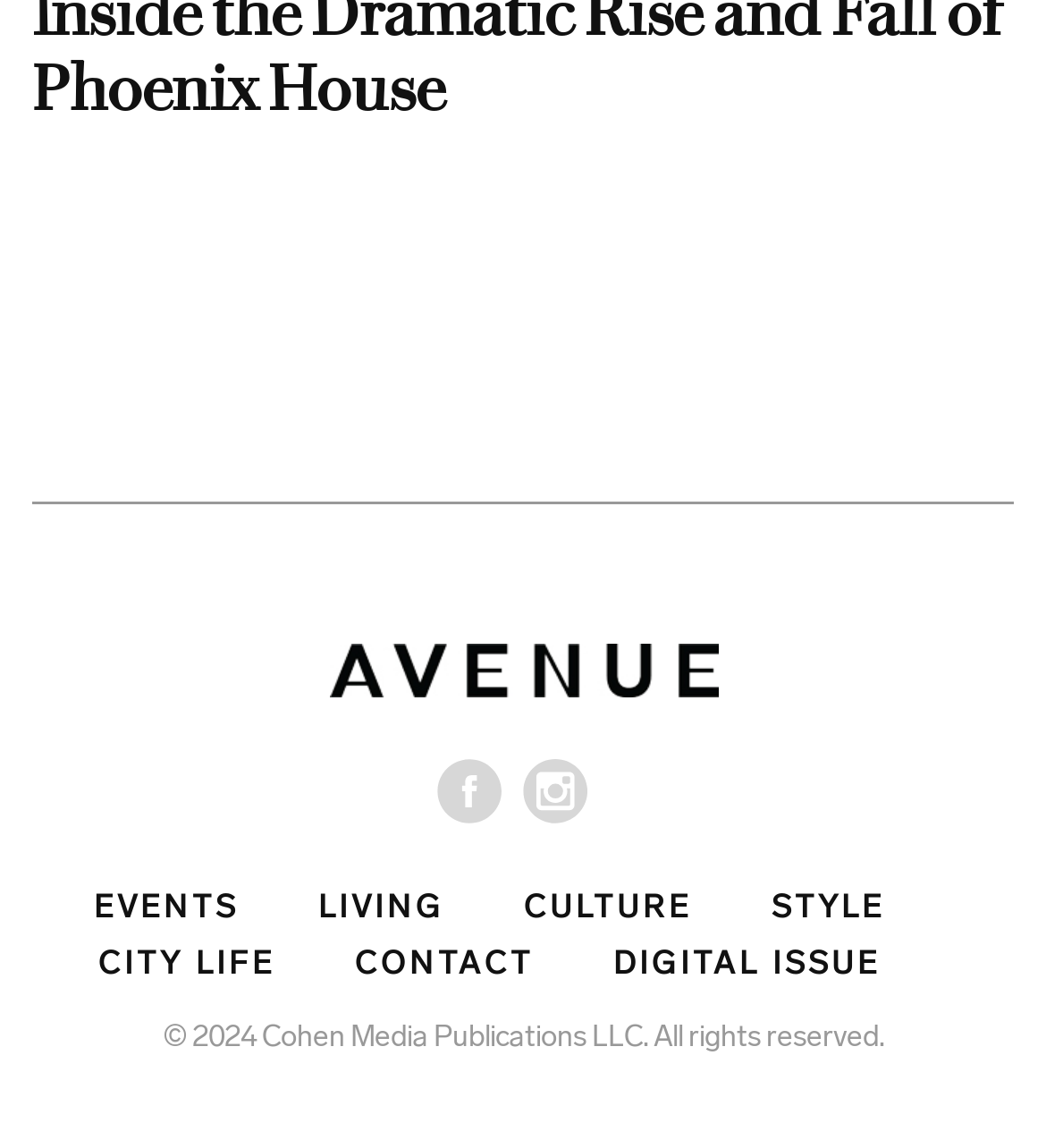Look at the image and give a detailed response to the following question: What is the theme or topic of the publication?

Based on the categories listed at the bottom of the webpage, such as EVENTS, LIVING, CULTURE, STYLE, and CITY LIFE, it appears that the publication is focused on lifestyle or cultural topics. The exact theme or topic is not explicitly stated, but it can be inferred from the categories listed.